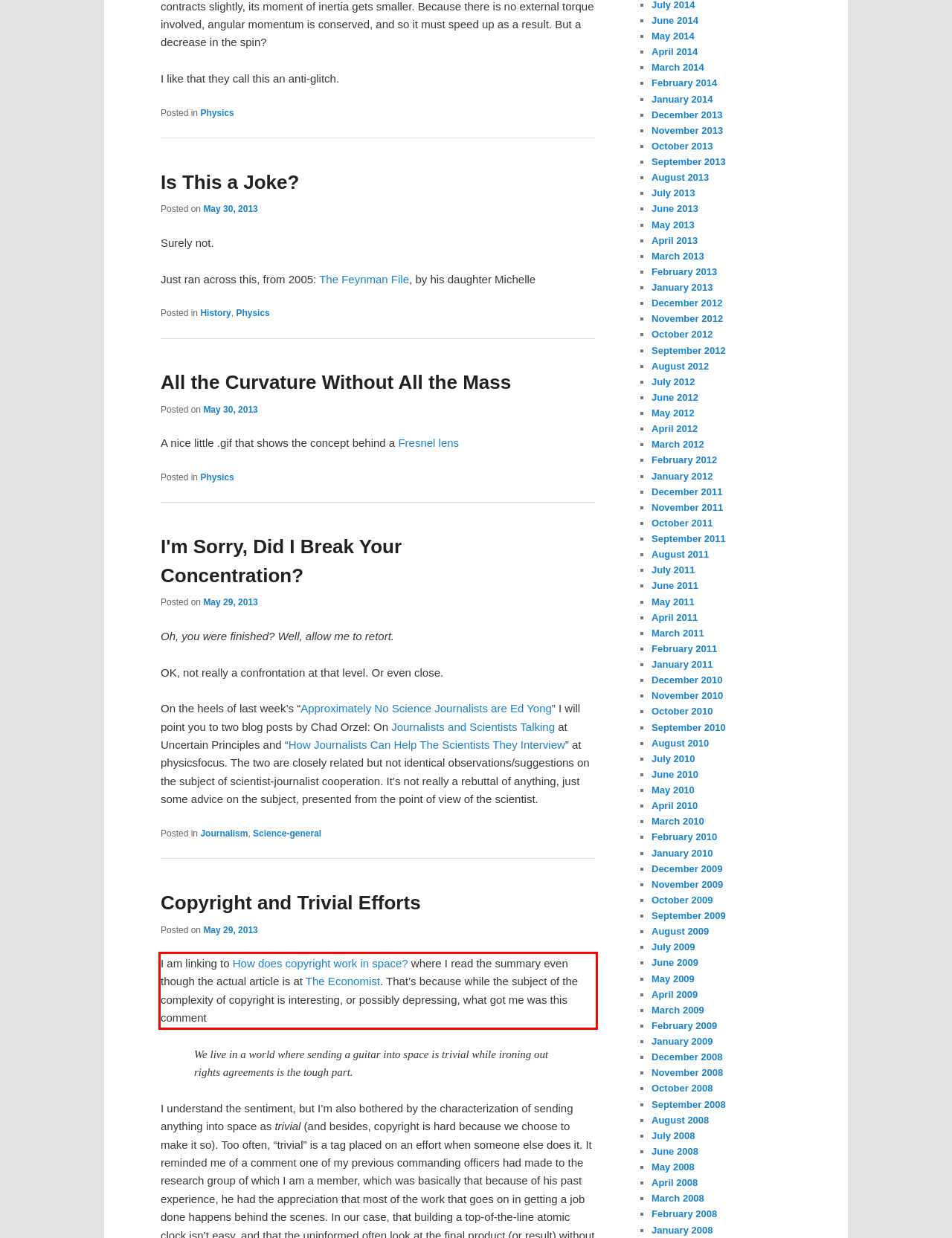Analyze the red bounding box in the provided webpage screenshot and generate the text content contained within.

I am linking to How does copyright work in space? where I read the summary even though the actual article is at The Economist. That’s because while the subject of the complexity of copyright is interesting, or possibly depressing, what got me was this comment